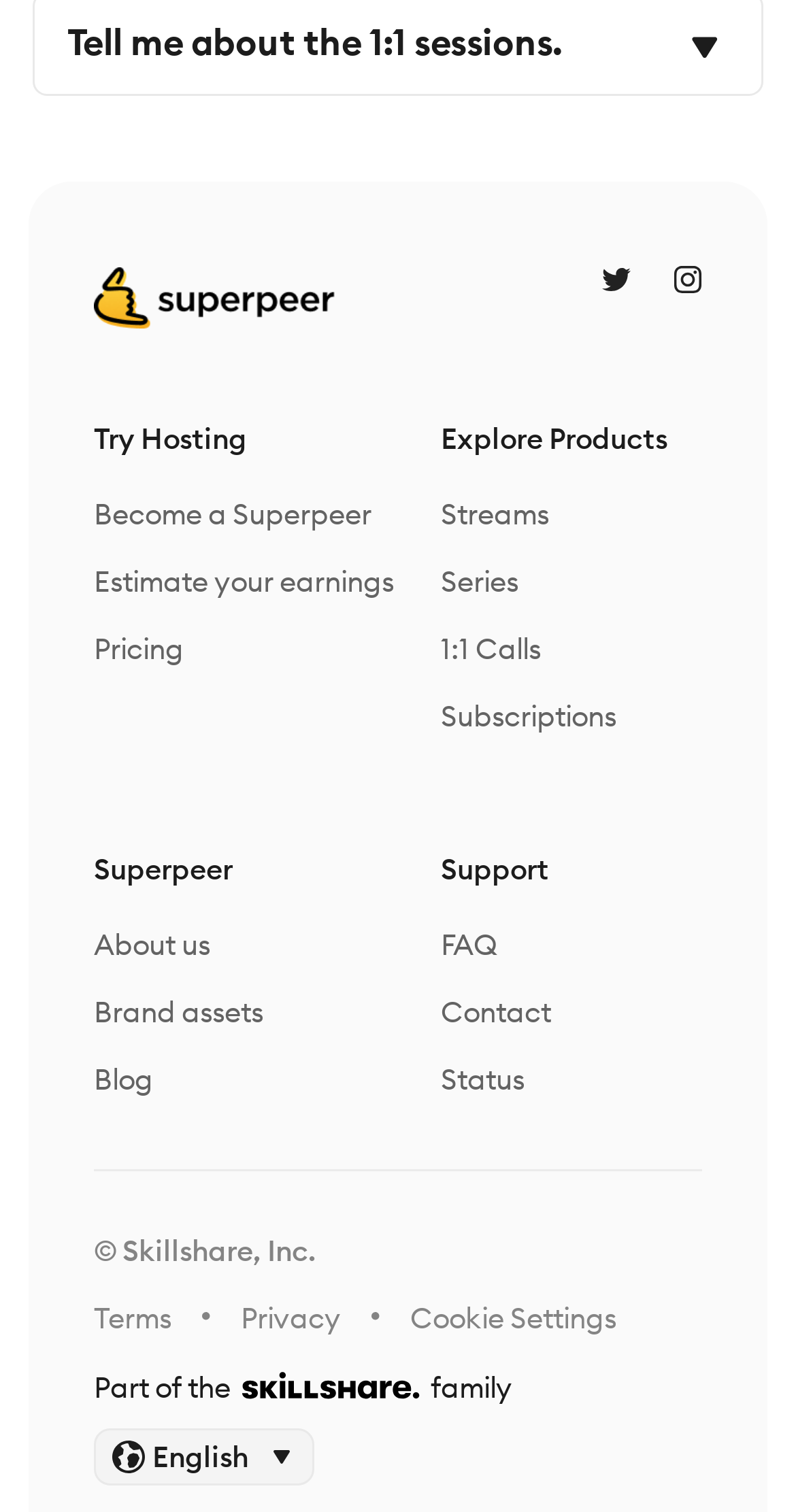Determine the bounding box coordinates of the clickable region to carry out the instruction: "Change the language to English".

[0.118, 0.945, 0.395, 0.983]